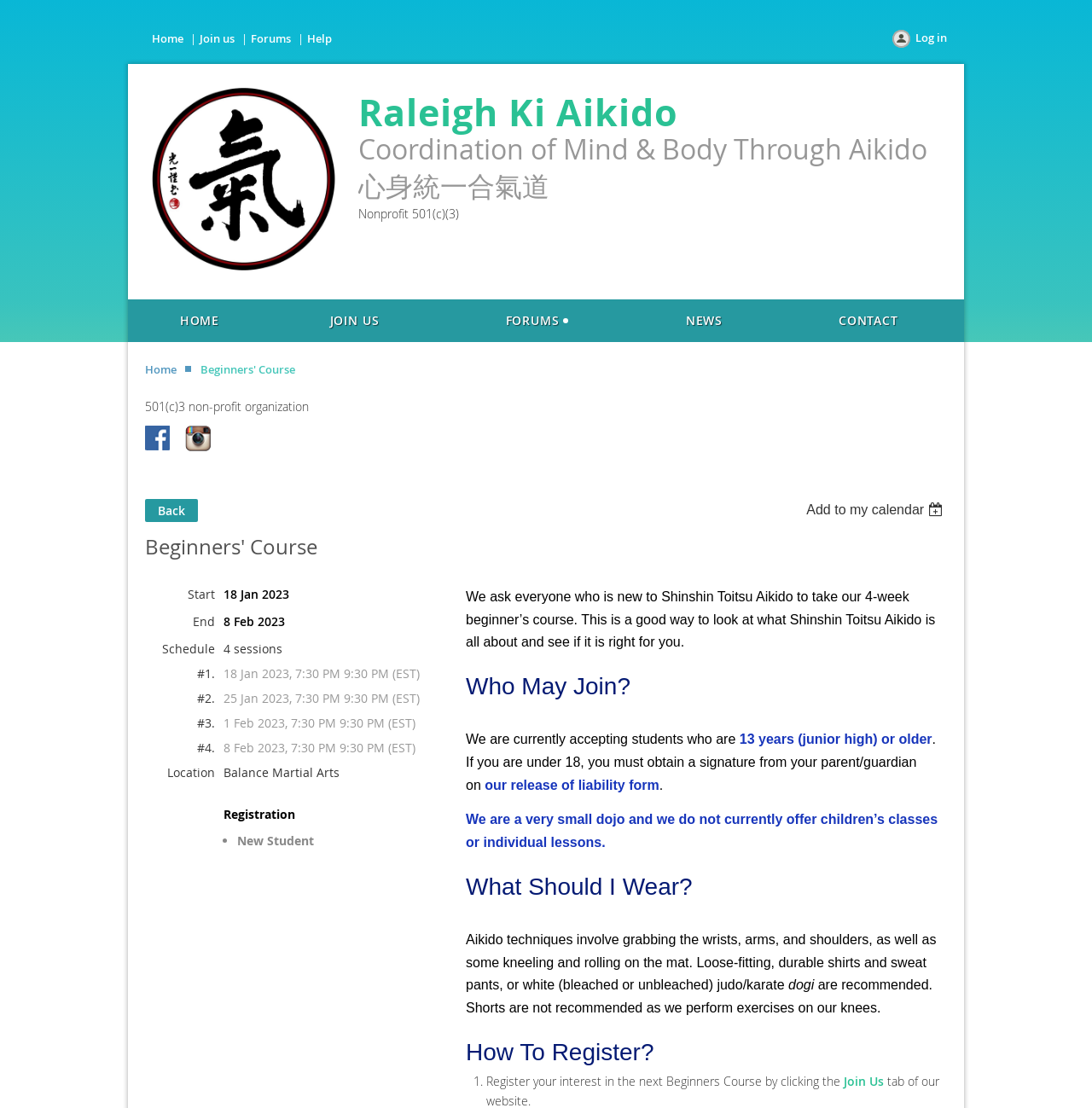Identify and provide the bounding box coordinates of the UI element described: "our release of liability form". The coordinates should be formatted as [left, top, right, bottom], with each number being a float between 0 and 1.

[0.444, 0.702, 0.604, 0.715]